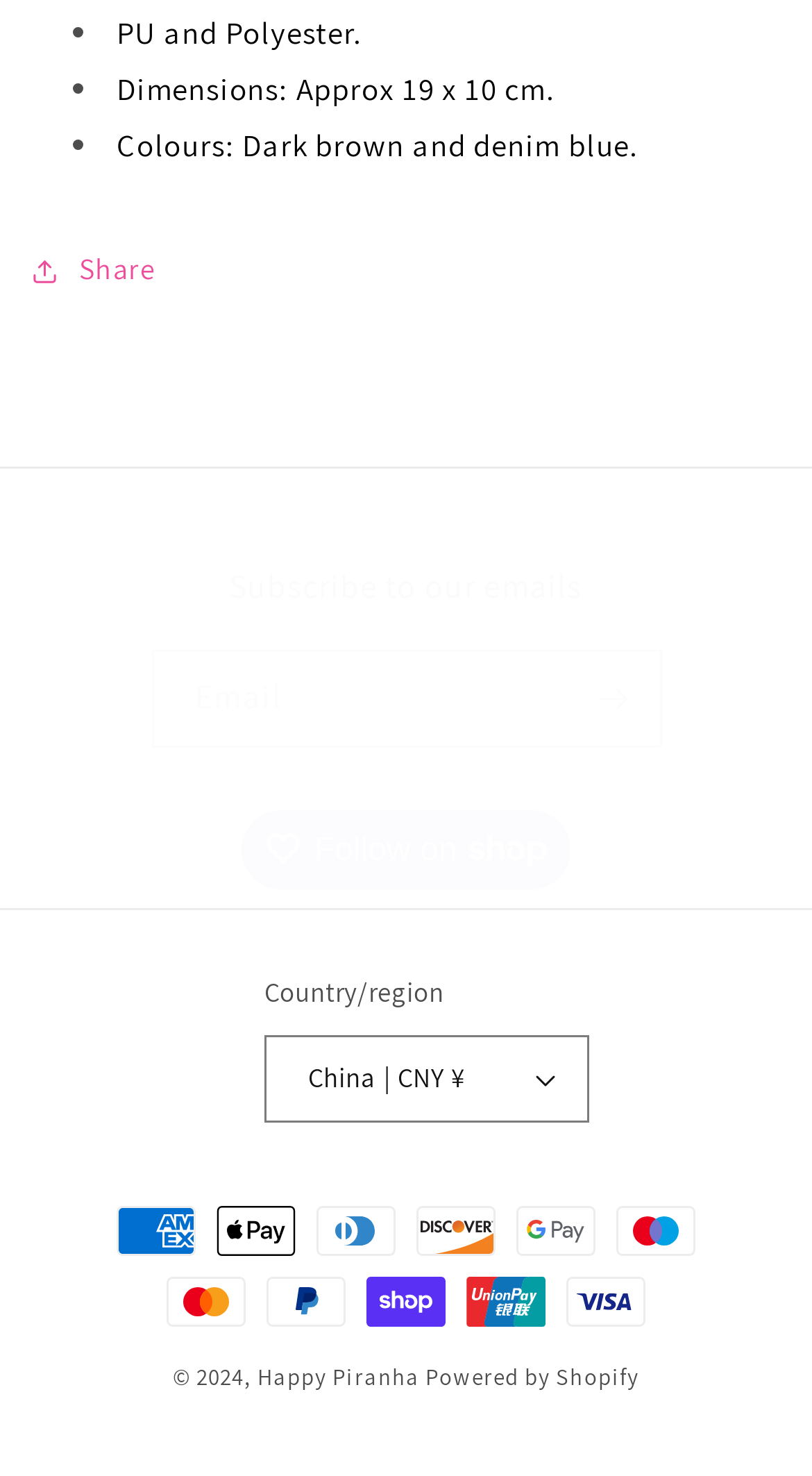What is the size of the product?
Analyze the image and deliver a detailed answer to the question.

The size of the product is mentioned in the list of details, which includes two list markers and corresponding static text. The second list marker is followed by the static text 'Dimensions: Approx 19 x 10 cm.', indicating that the product has a size of approximately 19 centimeters in length and 10 centimeters in width.